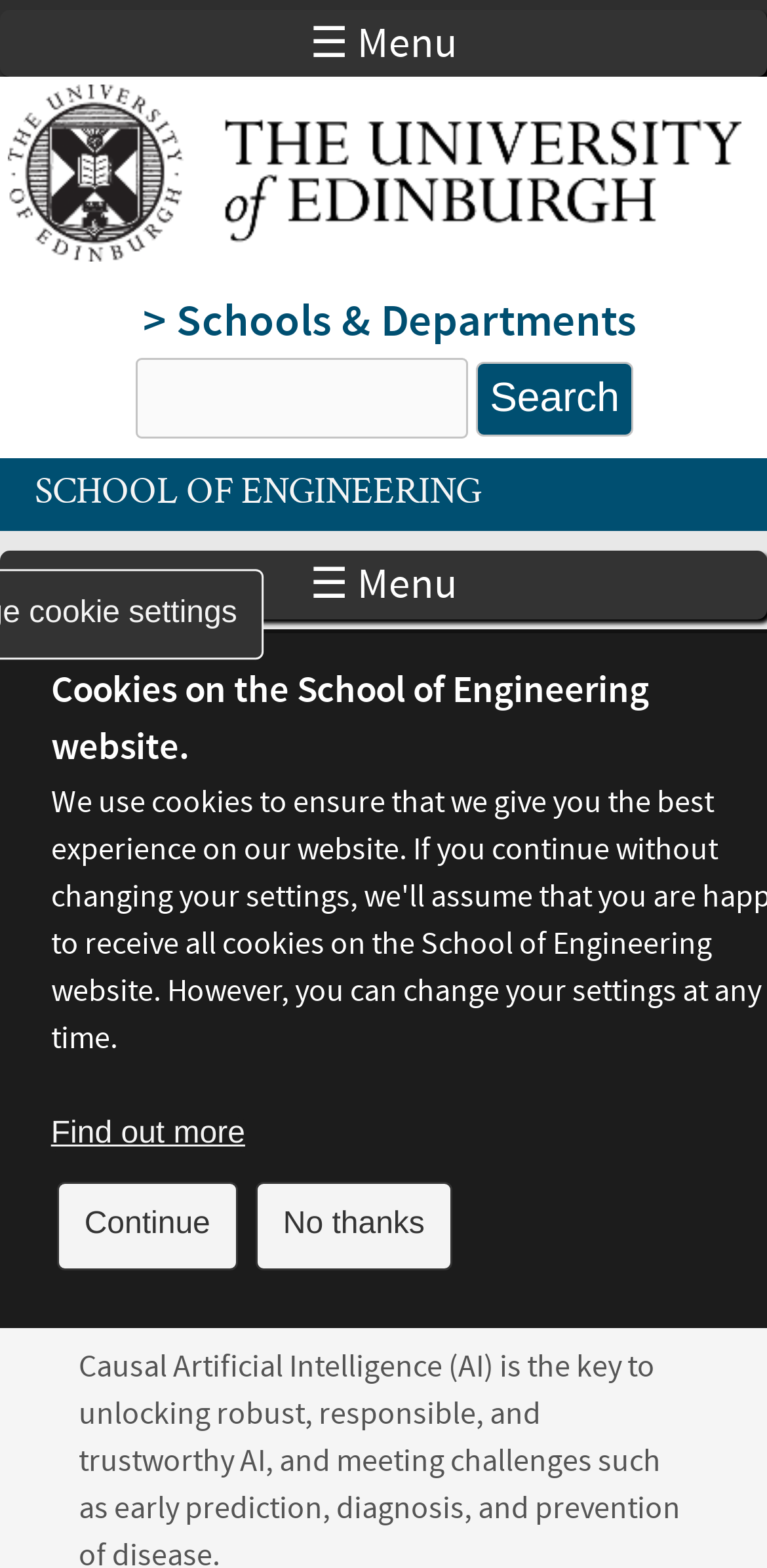Provide the bounding box for the UI element matching this description: "Home".

[0.13, 0.431, 0.222, 0.455]